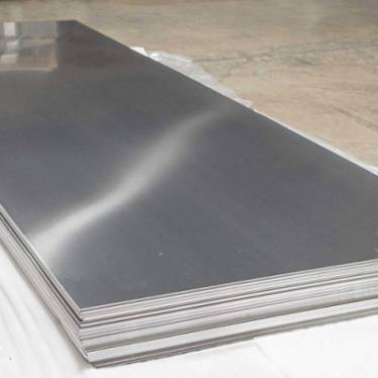What is the purpose of the image?
Observe the image and answer the question with a one-word or short phrase response.

promotion